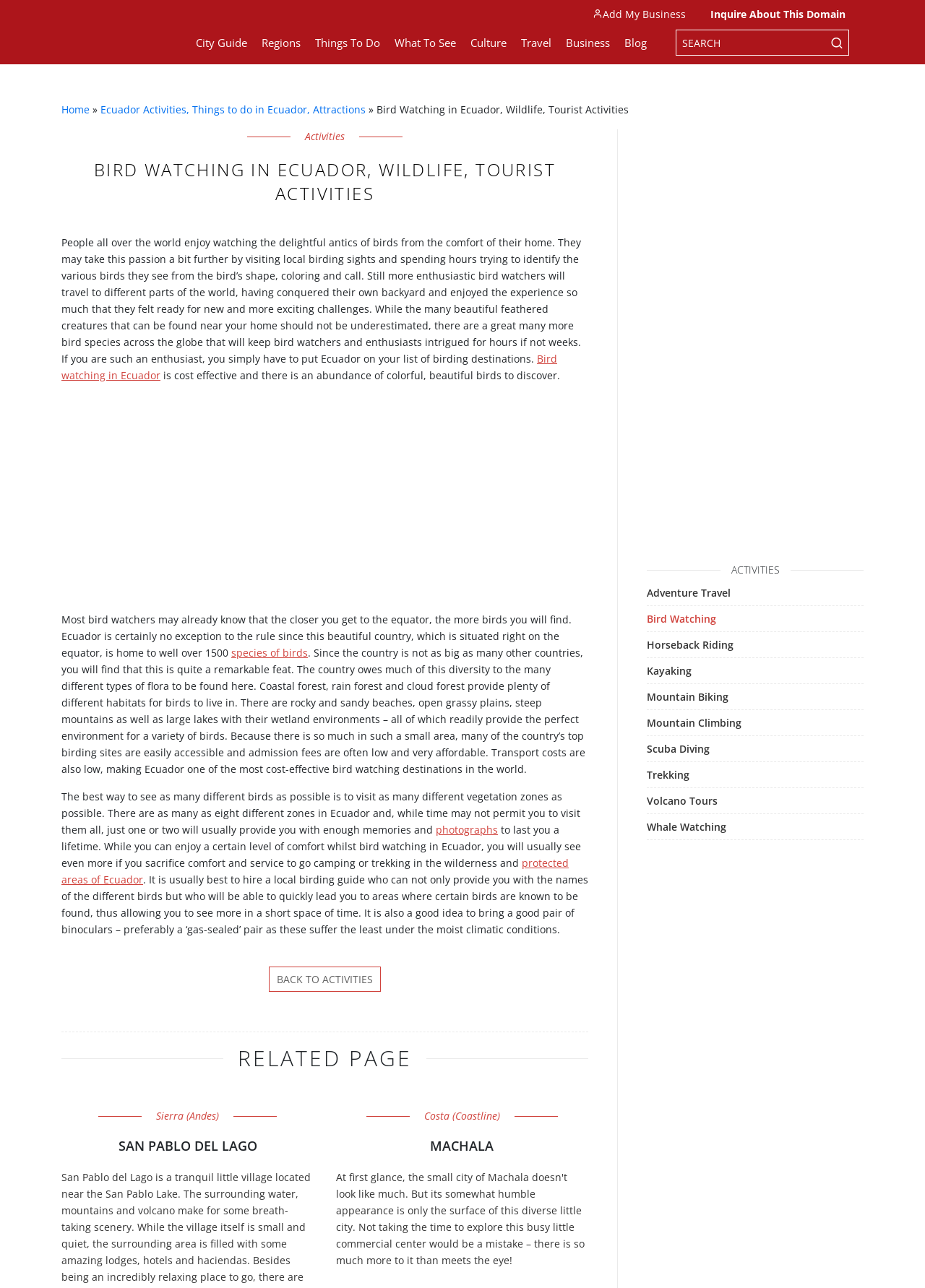Please specify the bounding box coordinates of the element that should be clicked to execute the given instruction: 'Search for something'. Ensure the coordinates are four float numbers between 0 and 1, expressed as [left, top, right, bottom].

[0.73, 0.023, 0.918, 0.043]